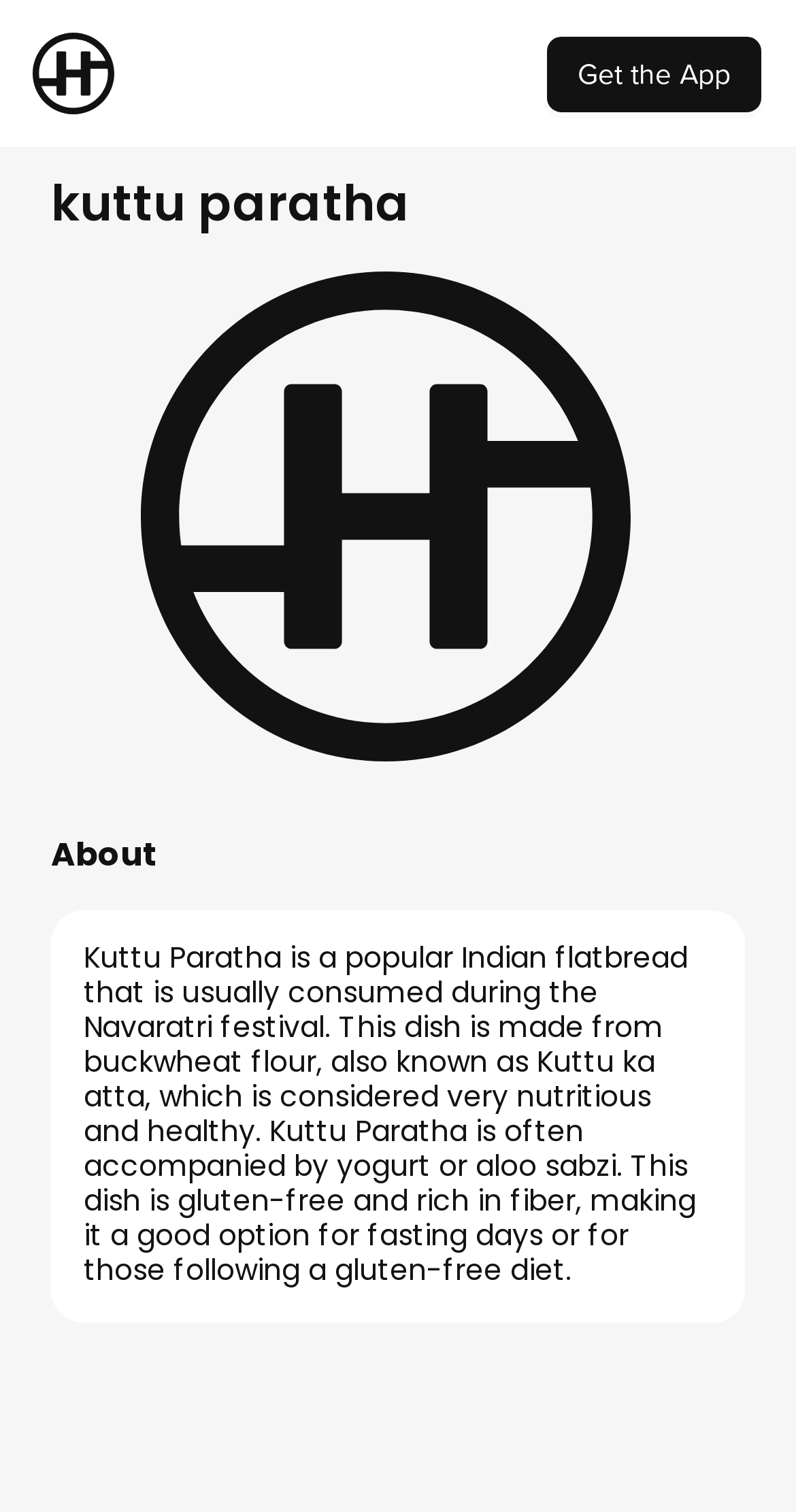Identify the bounding box coordinates of the HTML element based on this description: "Get the App".

[0.685, 0.022, 0.959, 0.075]